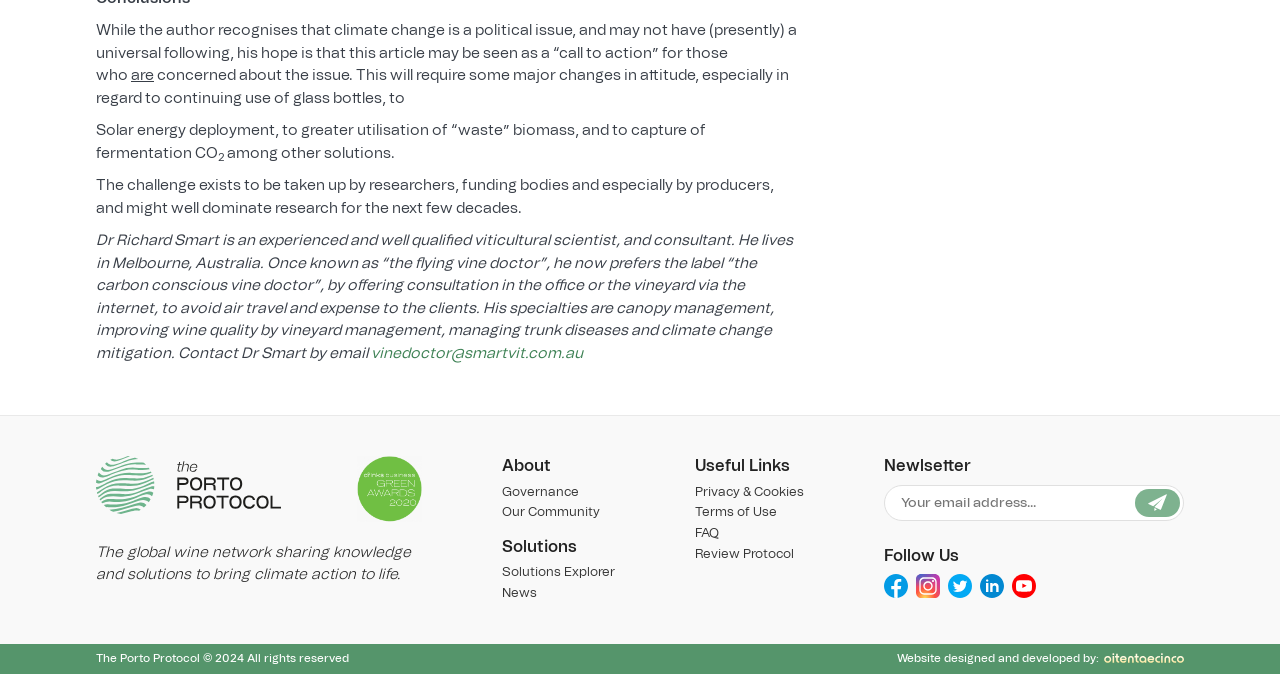Please answer the following question using a single word or phrase: 
What is the profession of Dr. Richard Smart?

Viticultural scientist